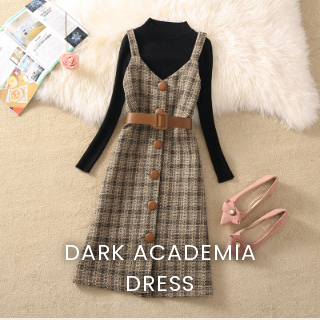What color is the turtleneck?
Look at the image and provide a detailed response to the question.

The caption describes the outfit as being paired with a classic black turtleneck, indicating that the turtleneck is black in color.